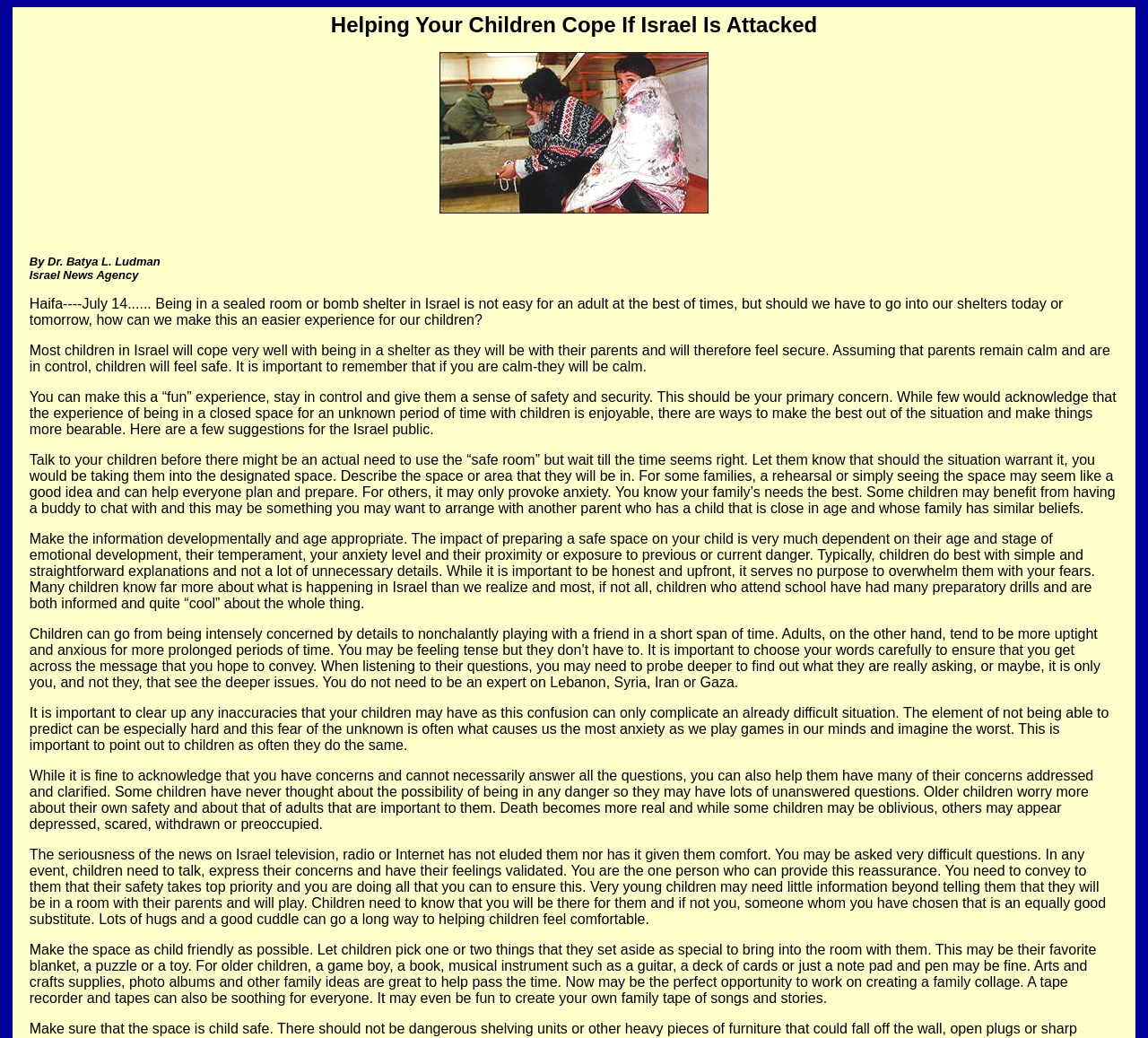Who is the author of the article?
Answer with a single word or short phrase according to what you see in the image.

Dr. Batya L. Ludman